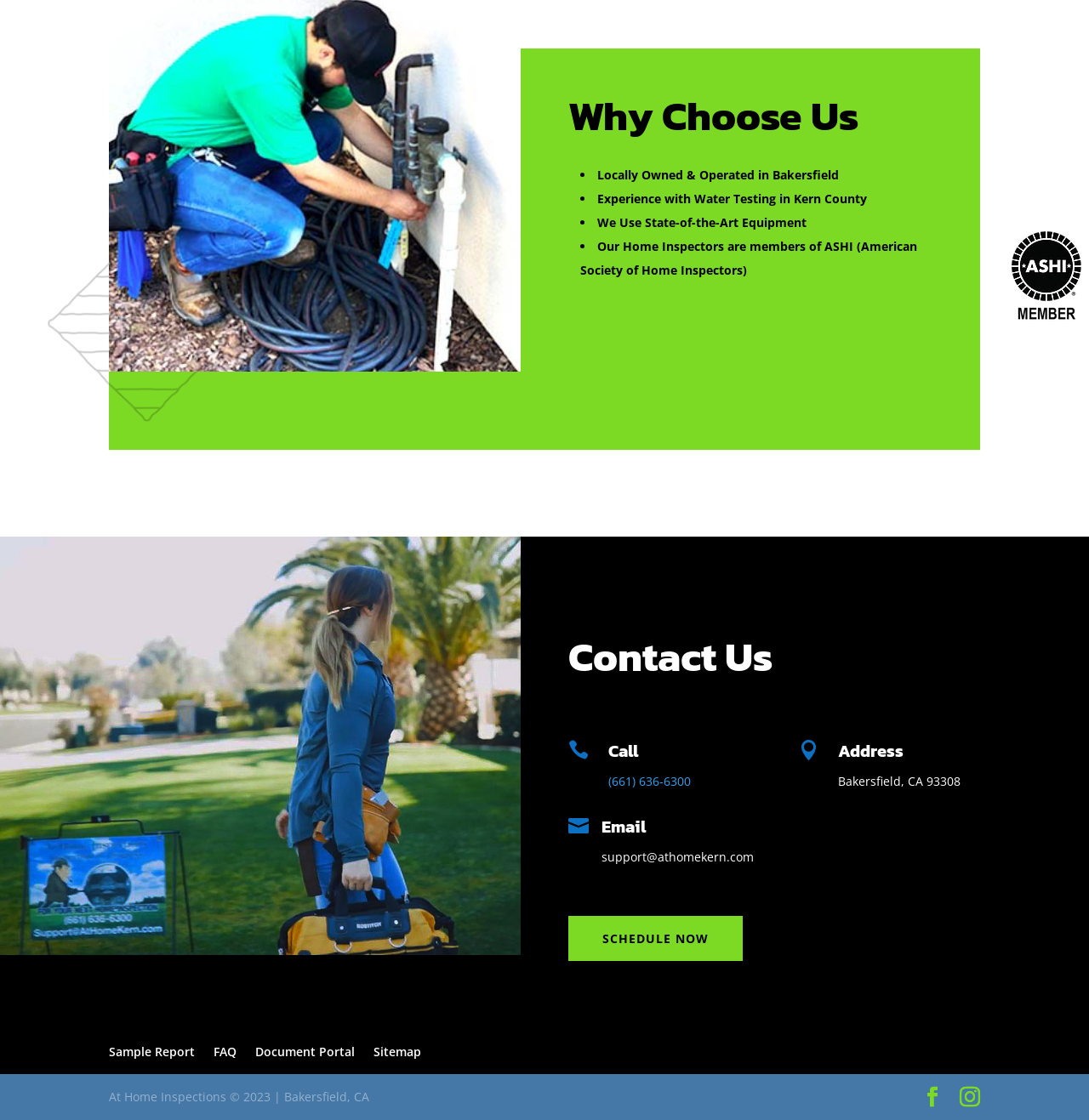Determine the bounding box coordinates of the clickable region to follow the instruction: "View the 'Sample Report'".

[0.1, 0.931, 0.179, 0.946]